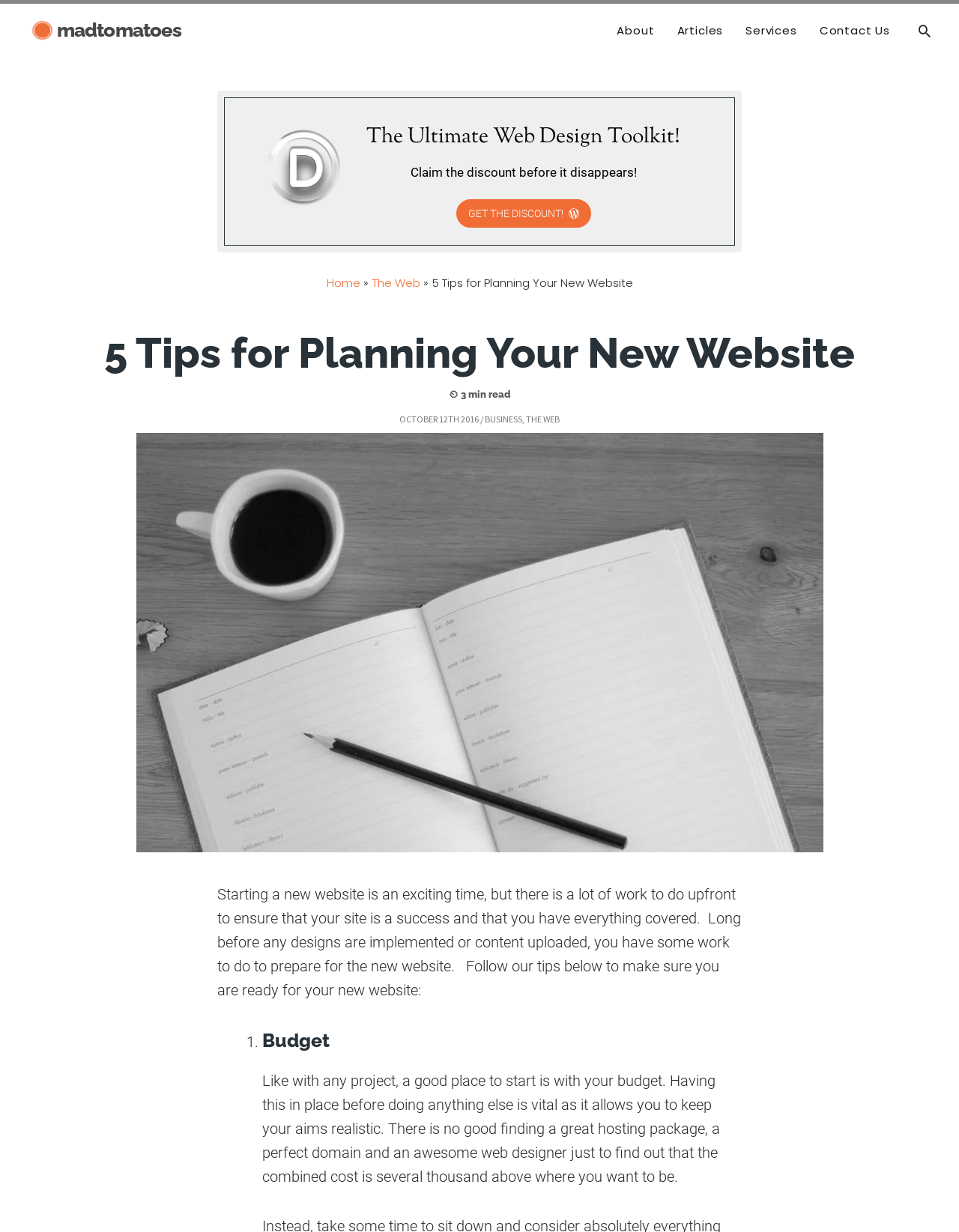Locate the bounding box coordinates of the element that needs to be clicked to carry out the instruction: "Click on the 'About' link". The coordinates should be given as four float numbers ranging from 0 to 1, i.e., [left, top, right, bottom].

[0.632, 0.003, 0.694, 0.046]